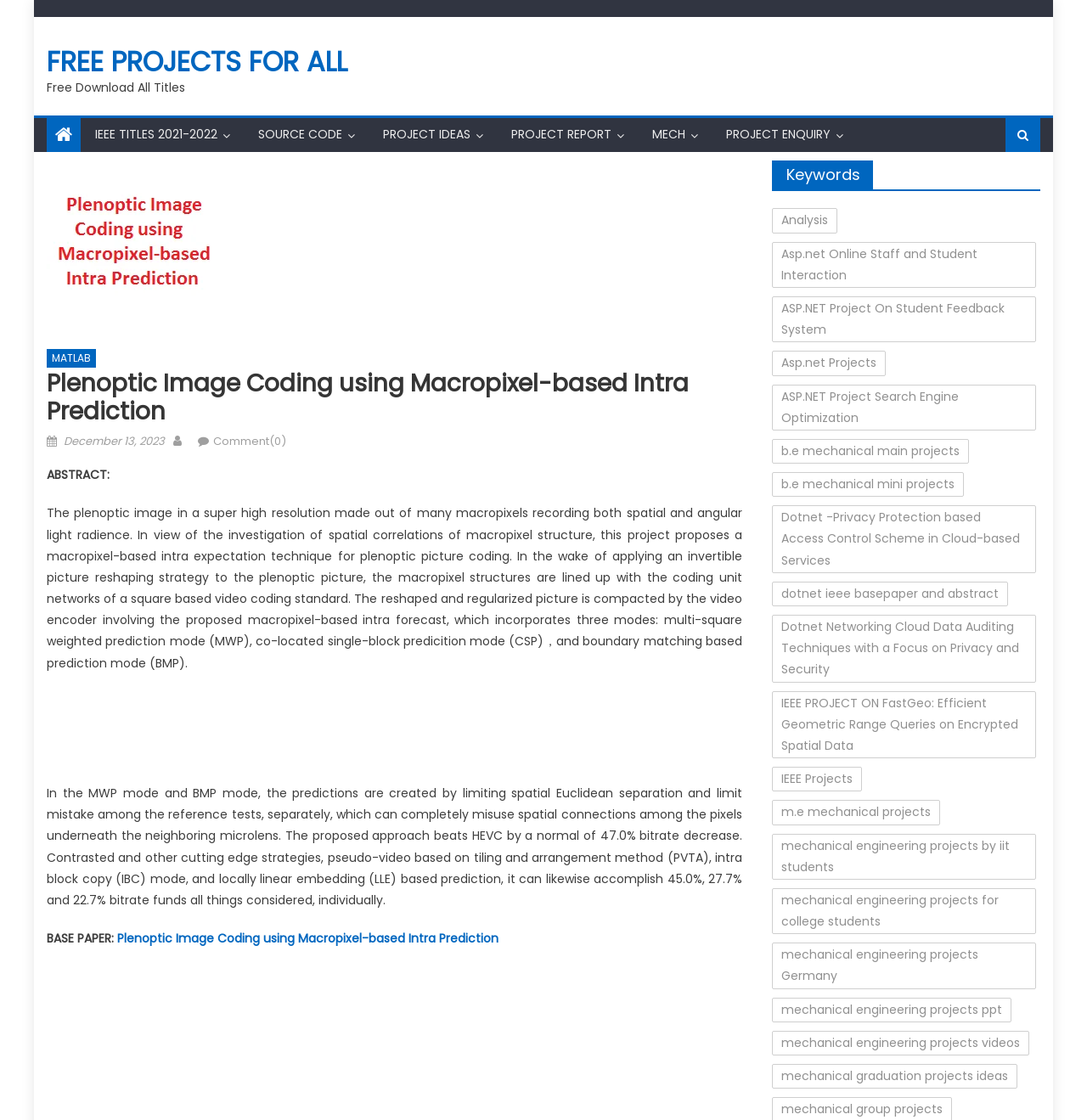Extract the bounding box of the UI element described as: "mechanical engineering projects videos".

[0.71, 0.92, 0.947, 0.942]